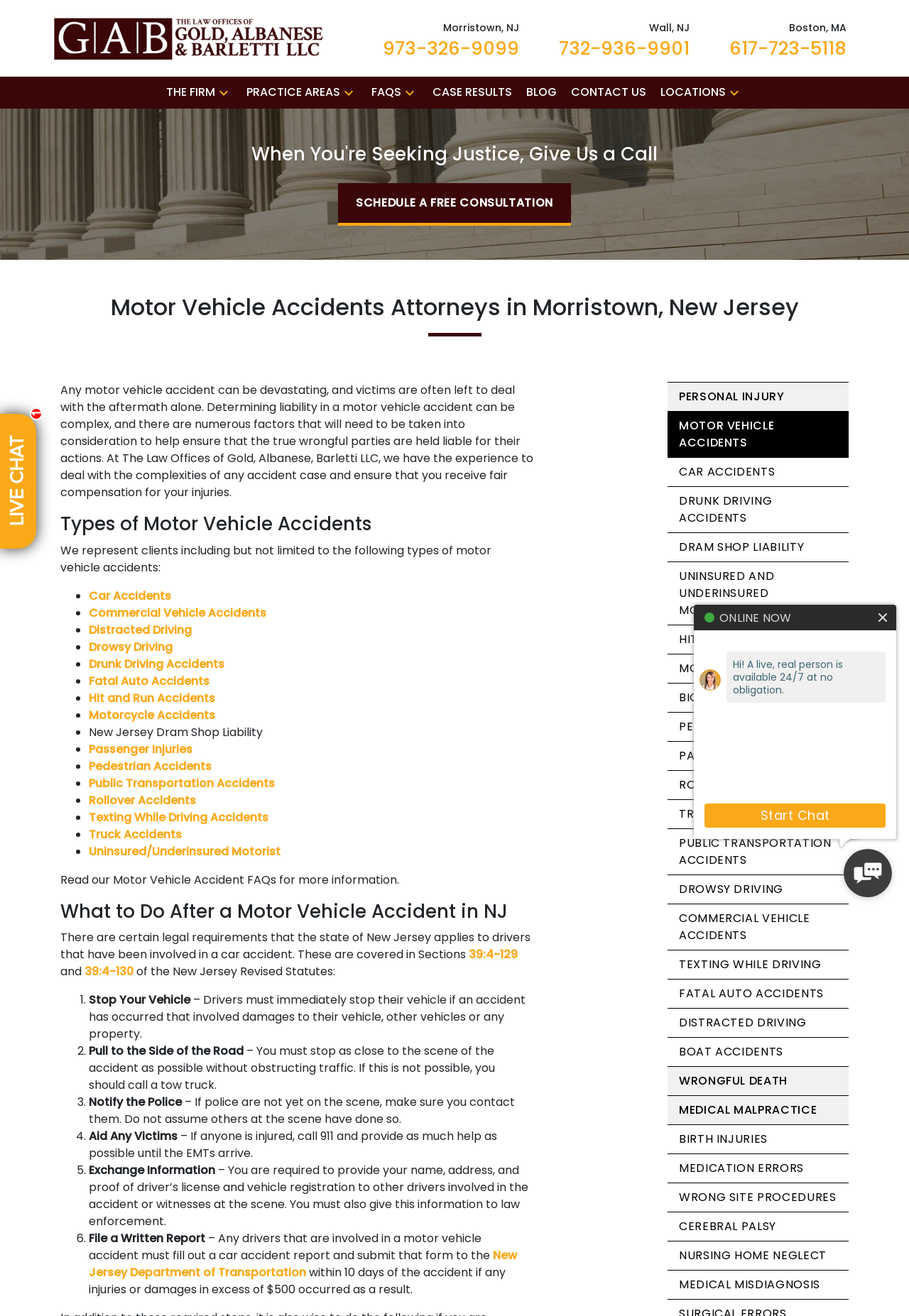What is the contact information for the law firm?
Answer the question with detailed information derived from the image.

The webpage provides several phone numbers for the law firm, including 973-326-9099, 732-936-9901, and 617-723-5118, which can be used to contact the attorneys.